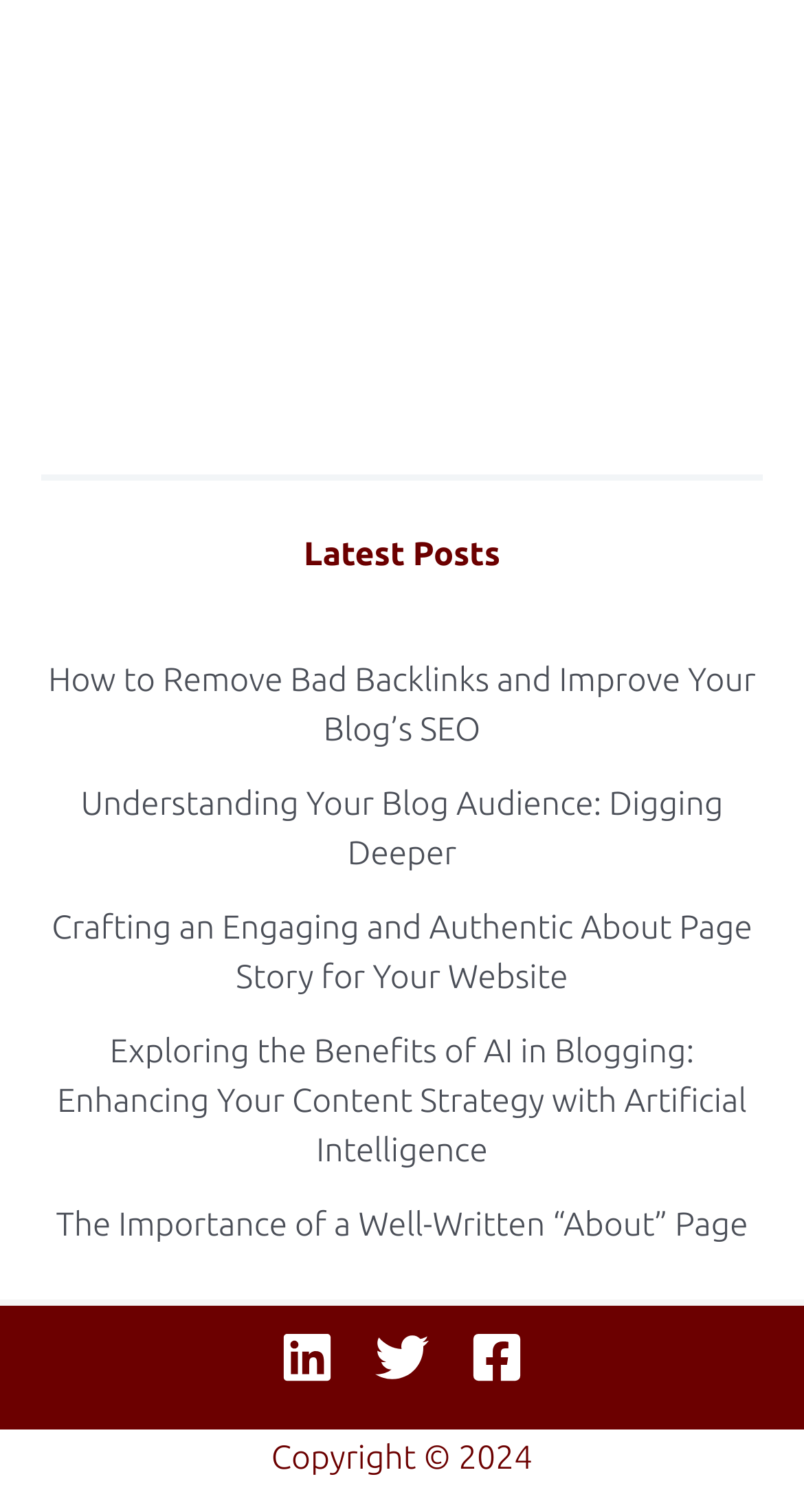Locate the bounding box coordinates of the item that should be clicked to fulfill the instruction: "Click on the 'Facebook' link".

[0.585, 0.88, 0.651, 0.916]